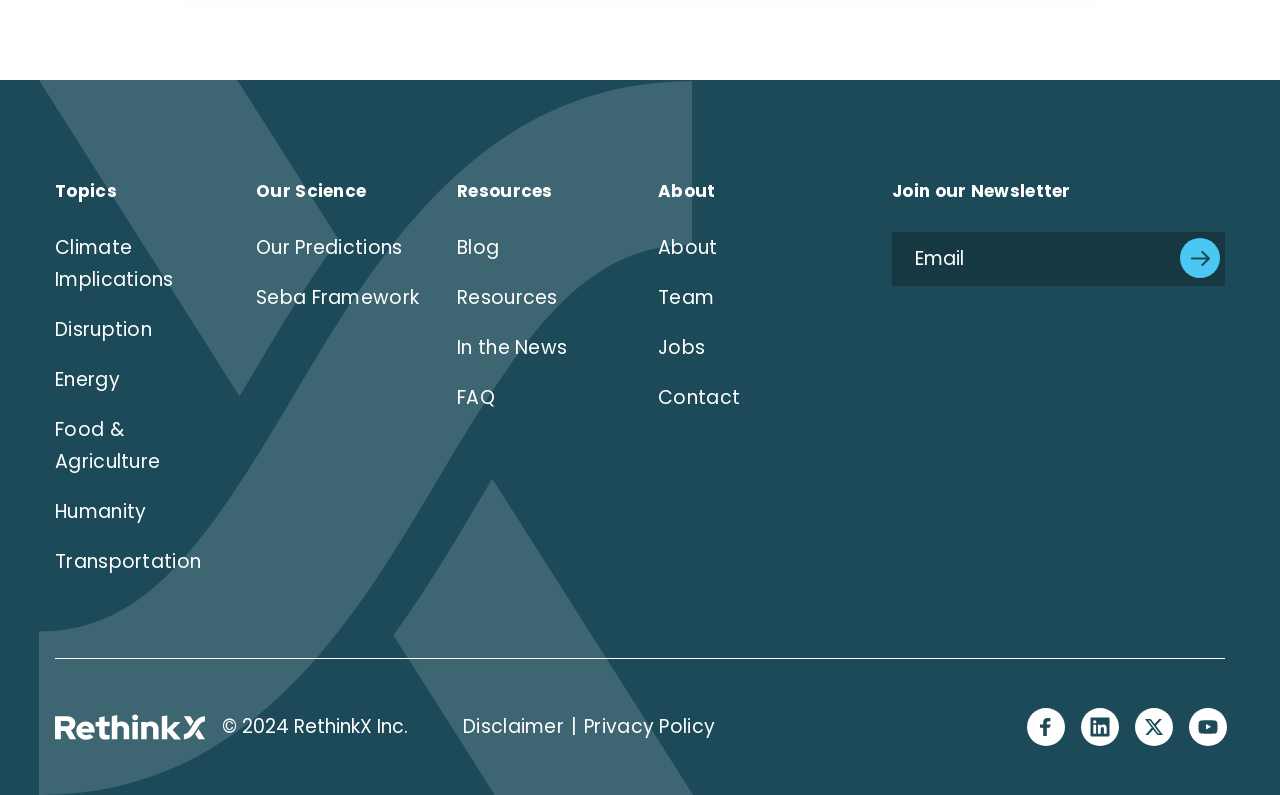What is the main topic of the webpage?
Please provide a single word or phrase in response based on the screenshot.

RethinkX